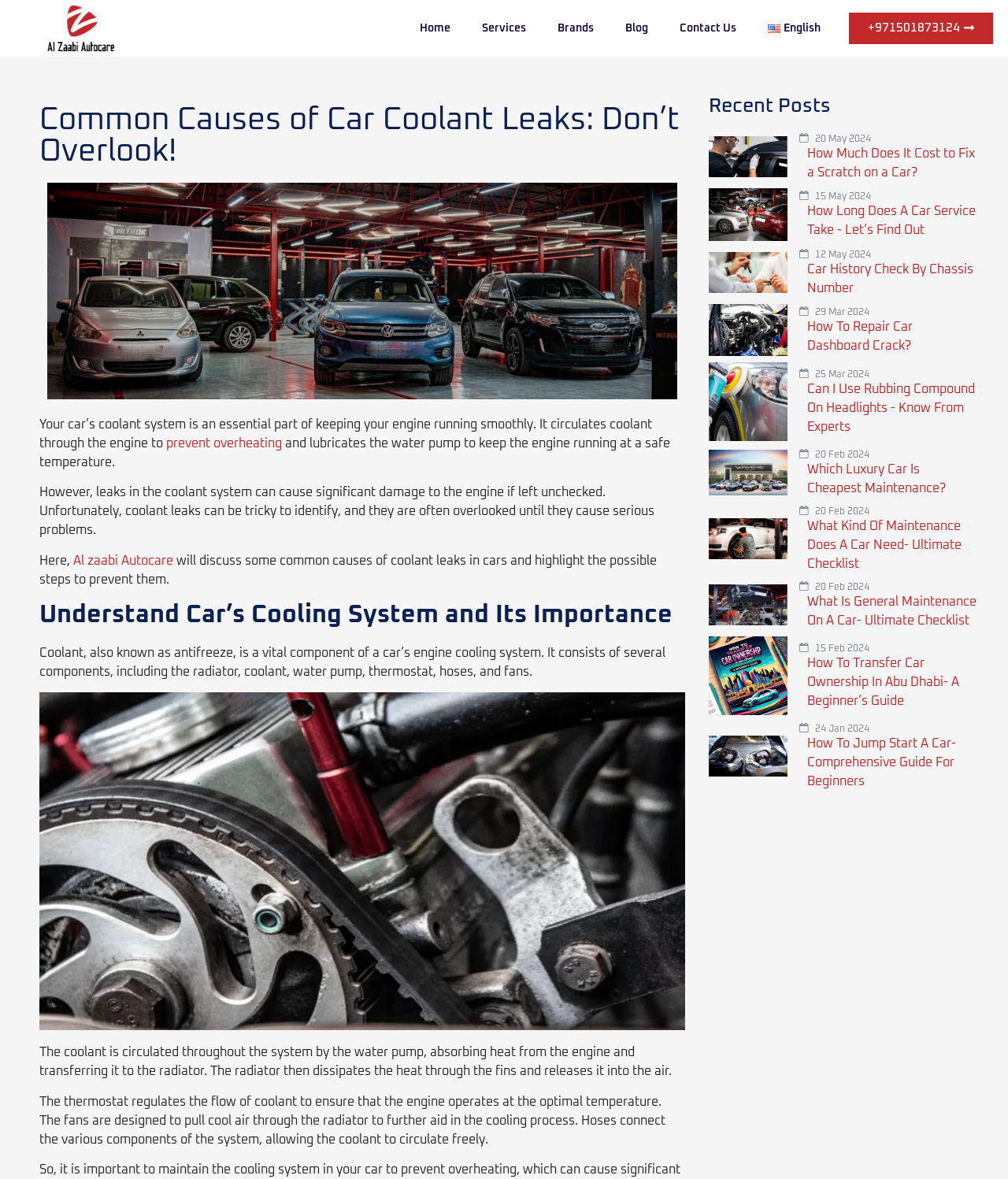Determine the bounding box coordinates of the clickable region to execute the instruction: "Read article by Rebecca Grapevine". The coordinates should be four float numbers between 0 and 1, denoted as [left, top, right, bottom].

None